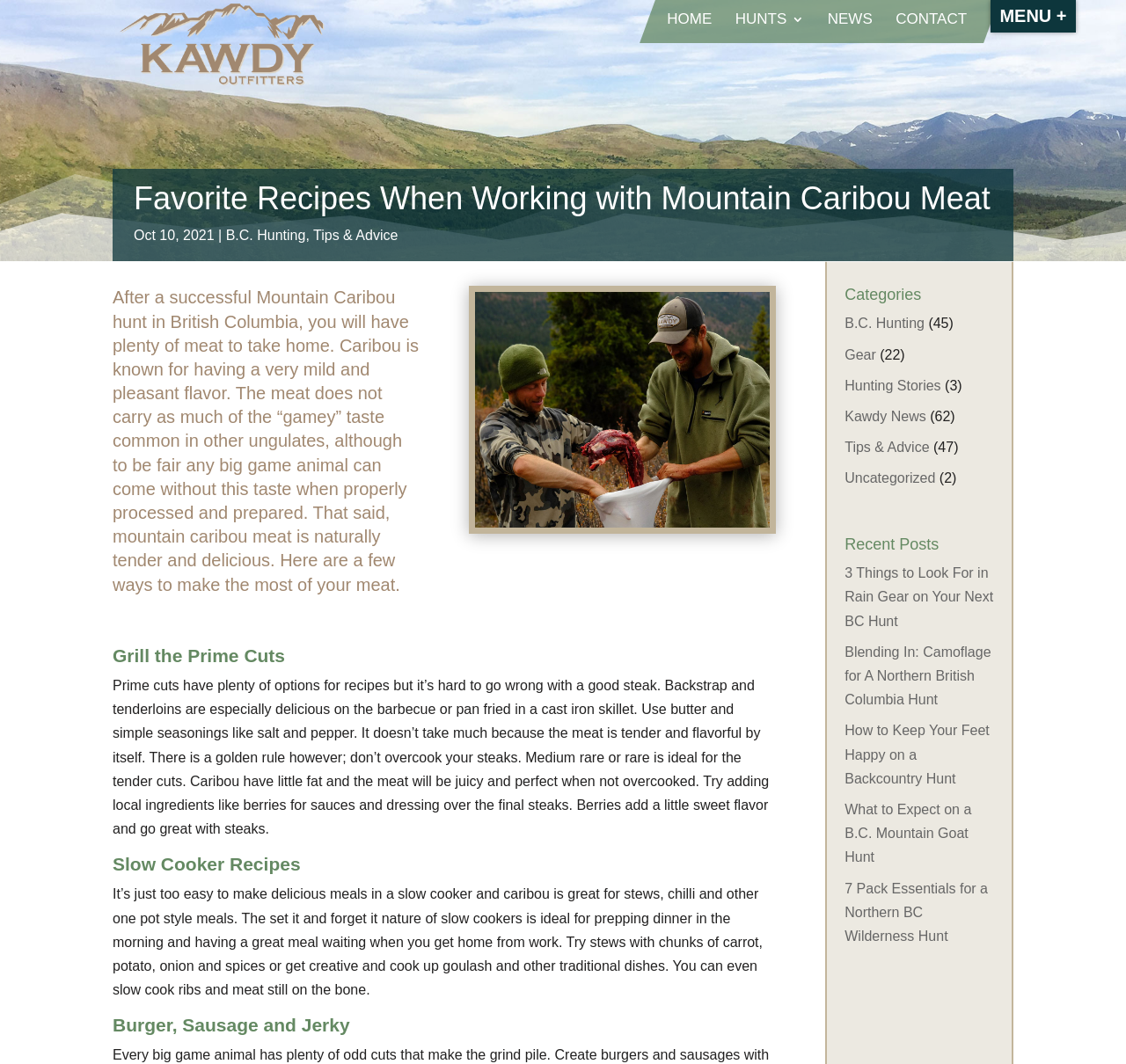Find the bounding box coordinates of the element to click in order to complete the given instruction: "Search for something."

[0.1, 0.0, 0.9, 0.001]